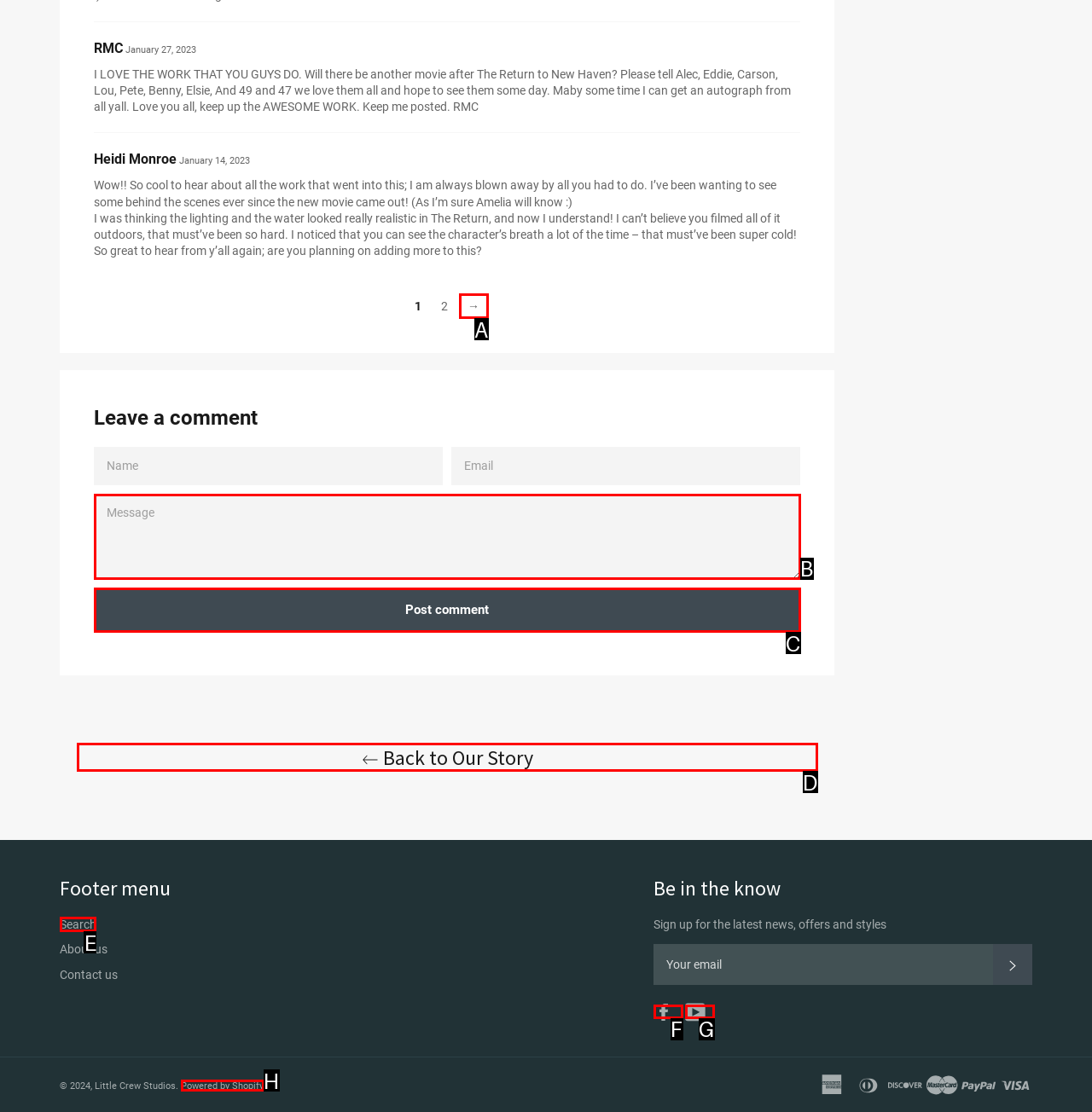Identify the correct UI element to click to follow this instruction: View popular essay types
Respond with the letter of the appropriate choice from the displayed options.

None